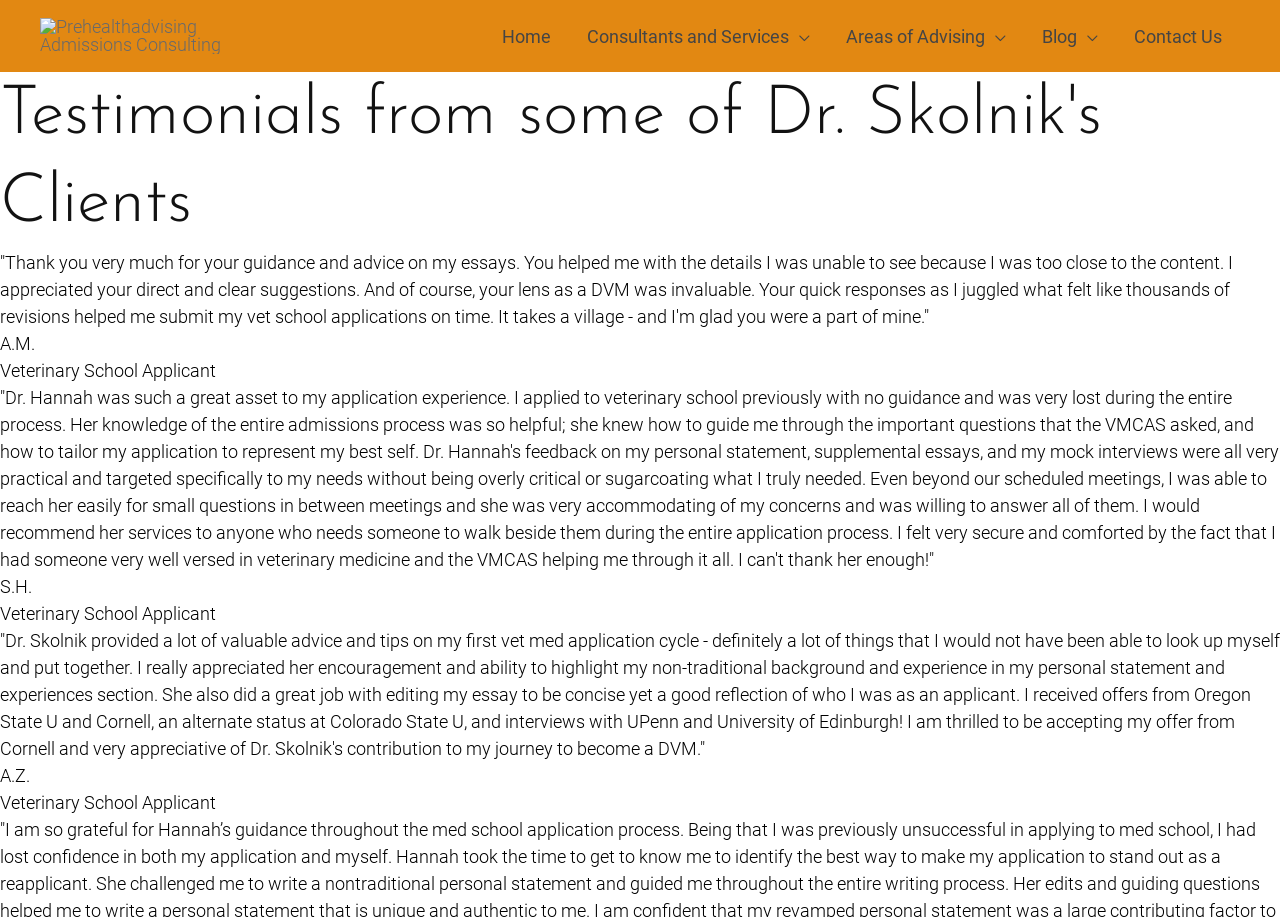Locate the UI element described by parent_node: Blog aria-label="Menu Toggle" and provide its bounding box coordinates. Use the format (top-left x, top-left y, bottom-right x, bottom-right y) with all values as floating point numbers between 0 and 1.

[0.841, 0.026, 0.858, 0.053]